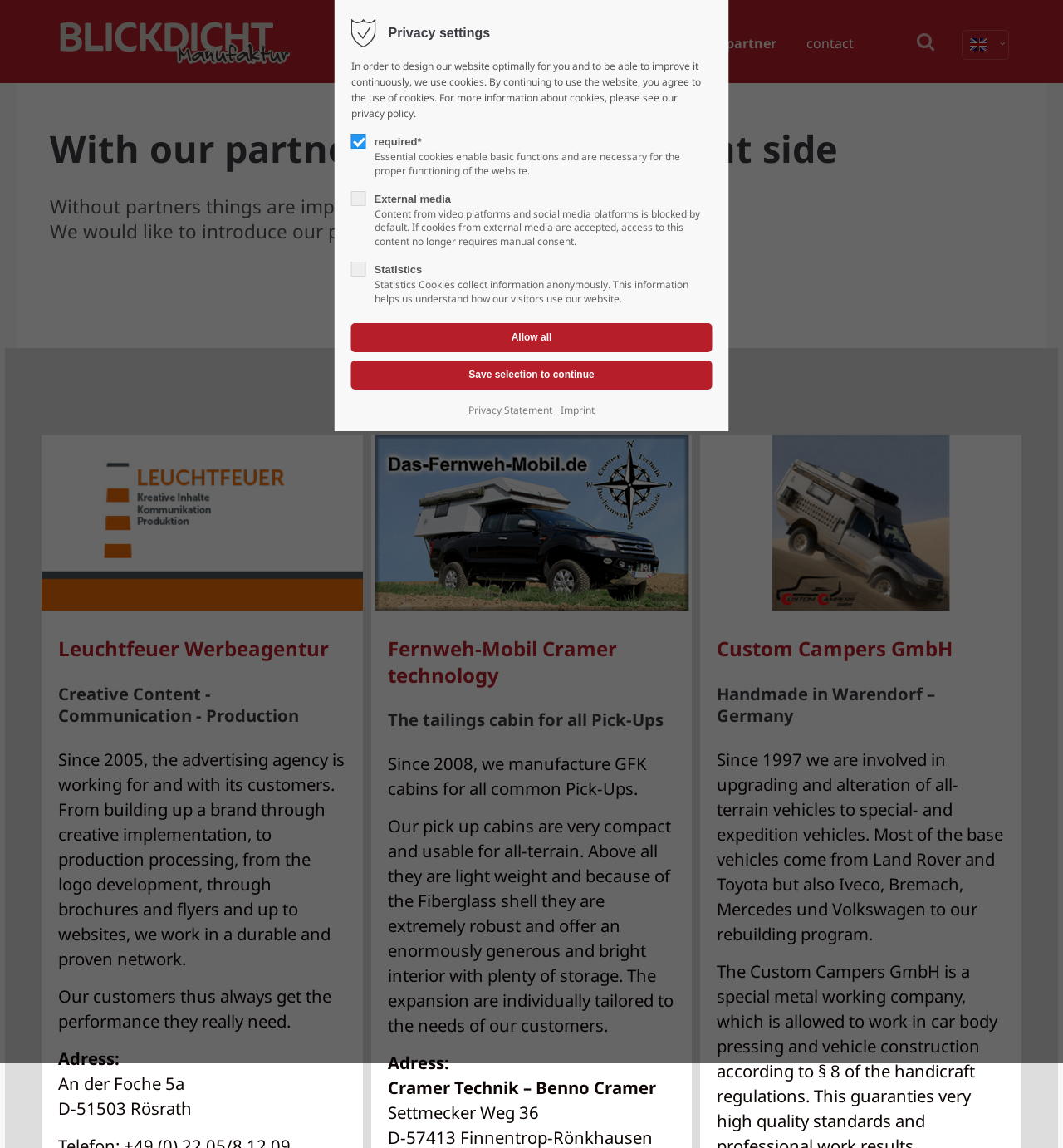Please provide a detailed answer to the question below based on the screenshot: 
How many partners are introduced on this webpage?

The webpage introduces three partners: Leuchtfeuer Werbeagentur, Fernweh-Mobil Cramer technology, and Custom Campers GmbH. Each partner has a separate section with their description and address.